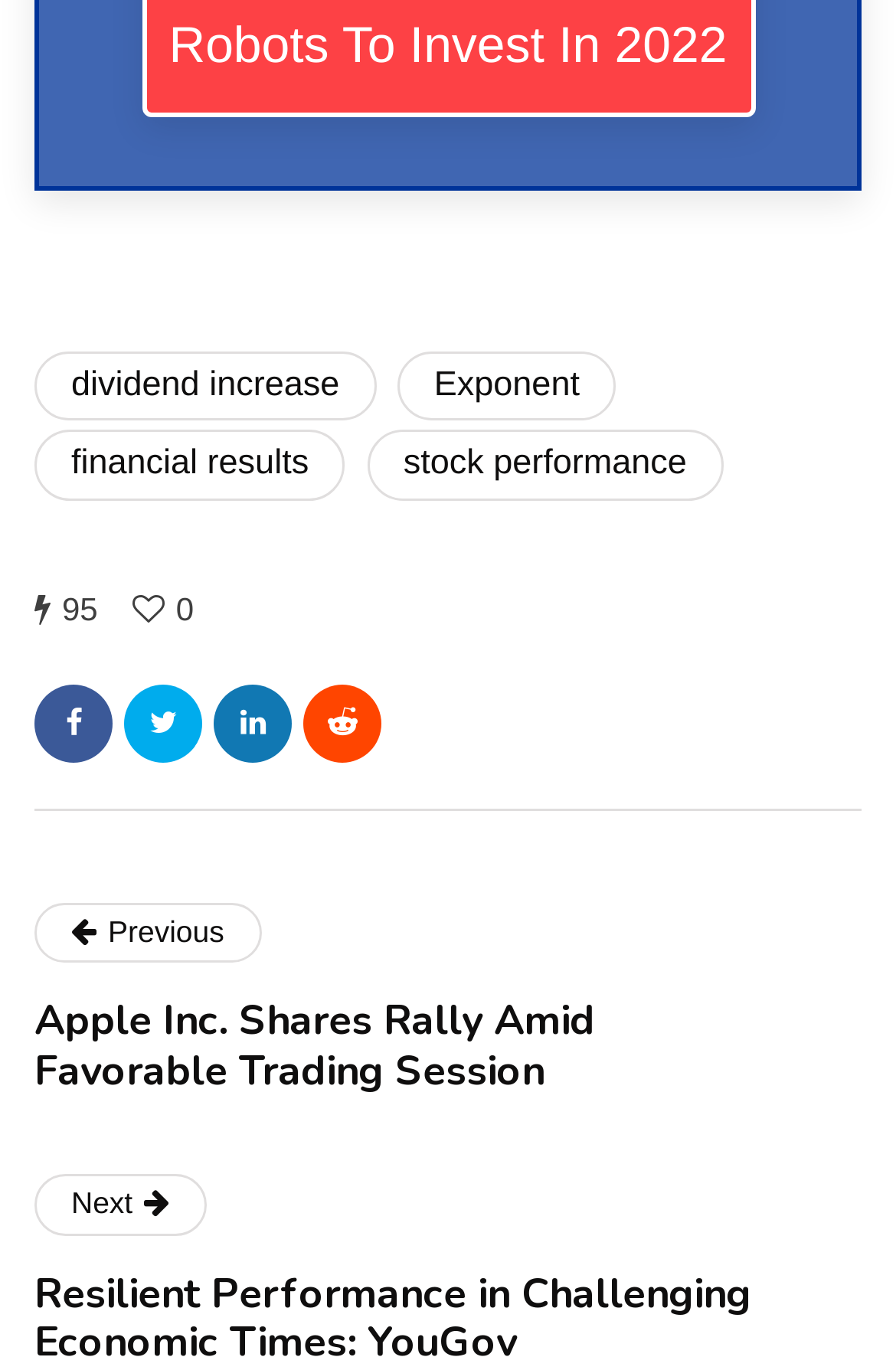Please provide the bounding box coordinates in the format (top-left x, top-left y, bottom-right x, bottom-right y). Remember, all values are floating point numbers between 0 and 1. What is the bounding box coordinate of the region described as: title="Share on Reddit"

[0.338, 0.504, 0.426, 0.561]